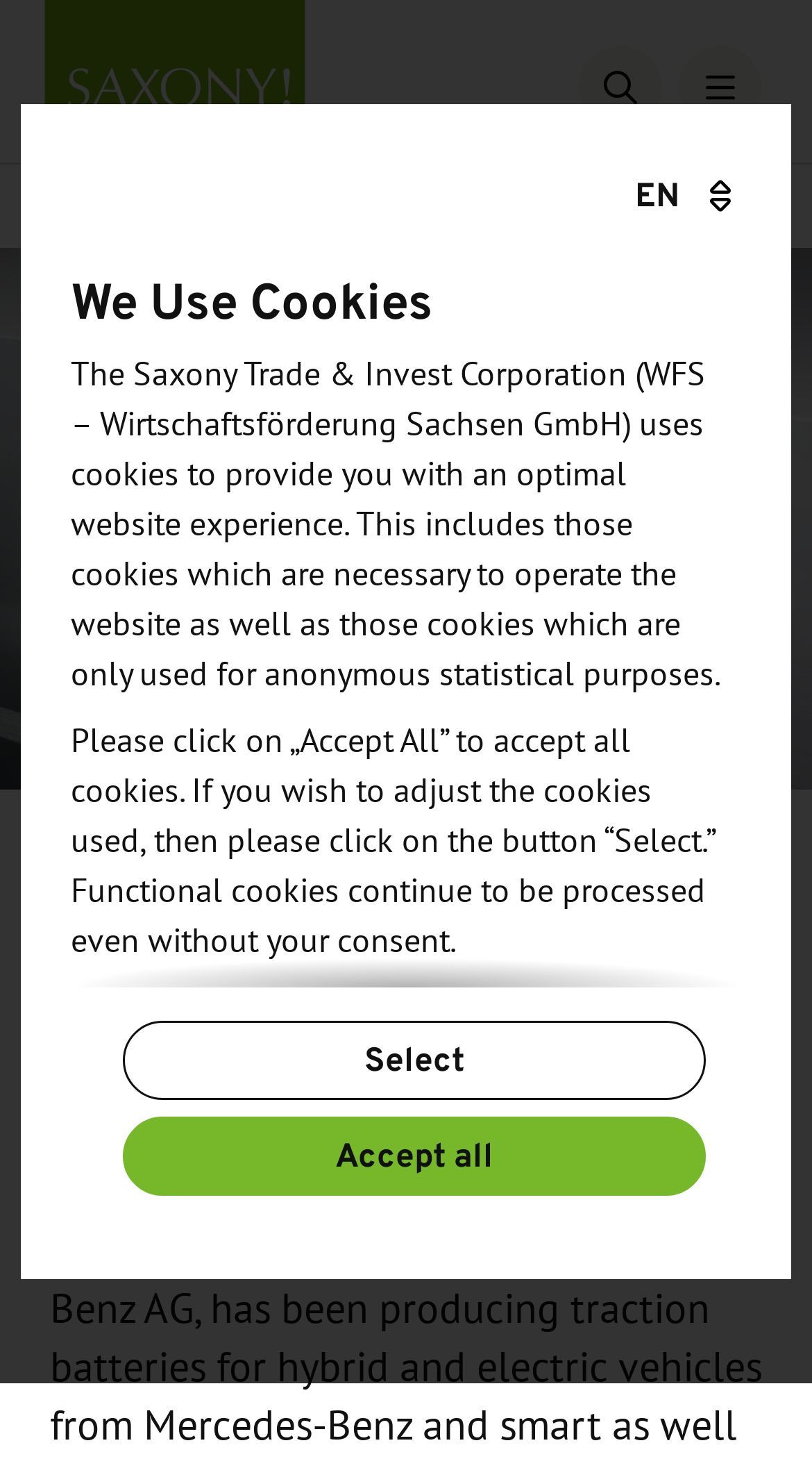Please give a short response to the question using one word or a phrase:
What is the logo on the top left corner?

Saxony